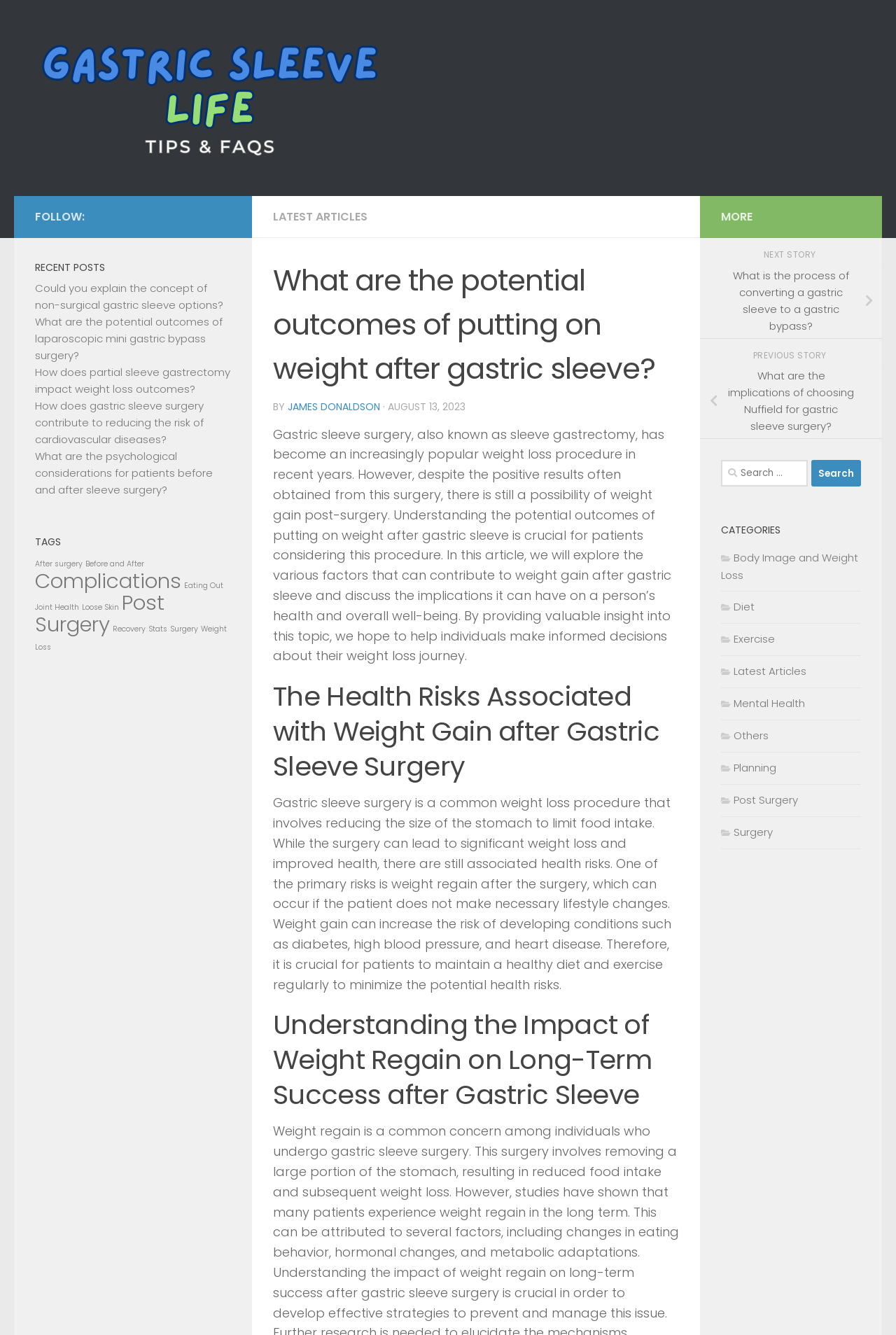Provide the bounding box coordinates of the HTML element this sentence describes: "Surgery".

[0.805, 0.618, 0.862, 0.629]